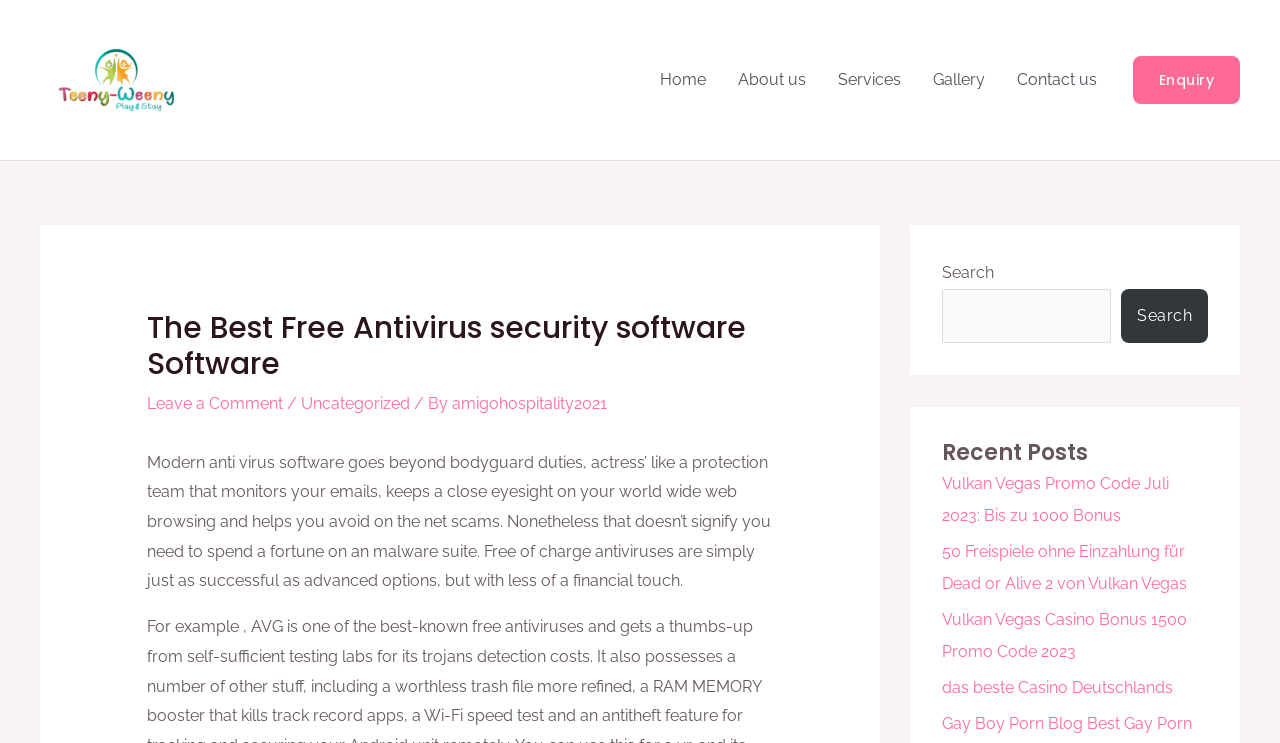Can you extract the primary headline text from the webpage?

The Best Free Antivirus security software Software